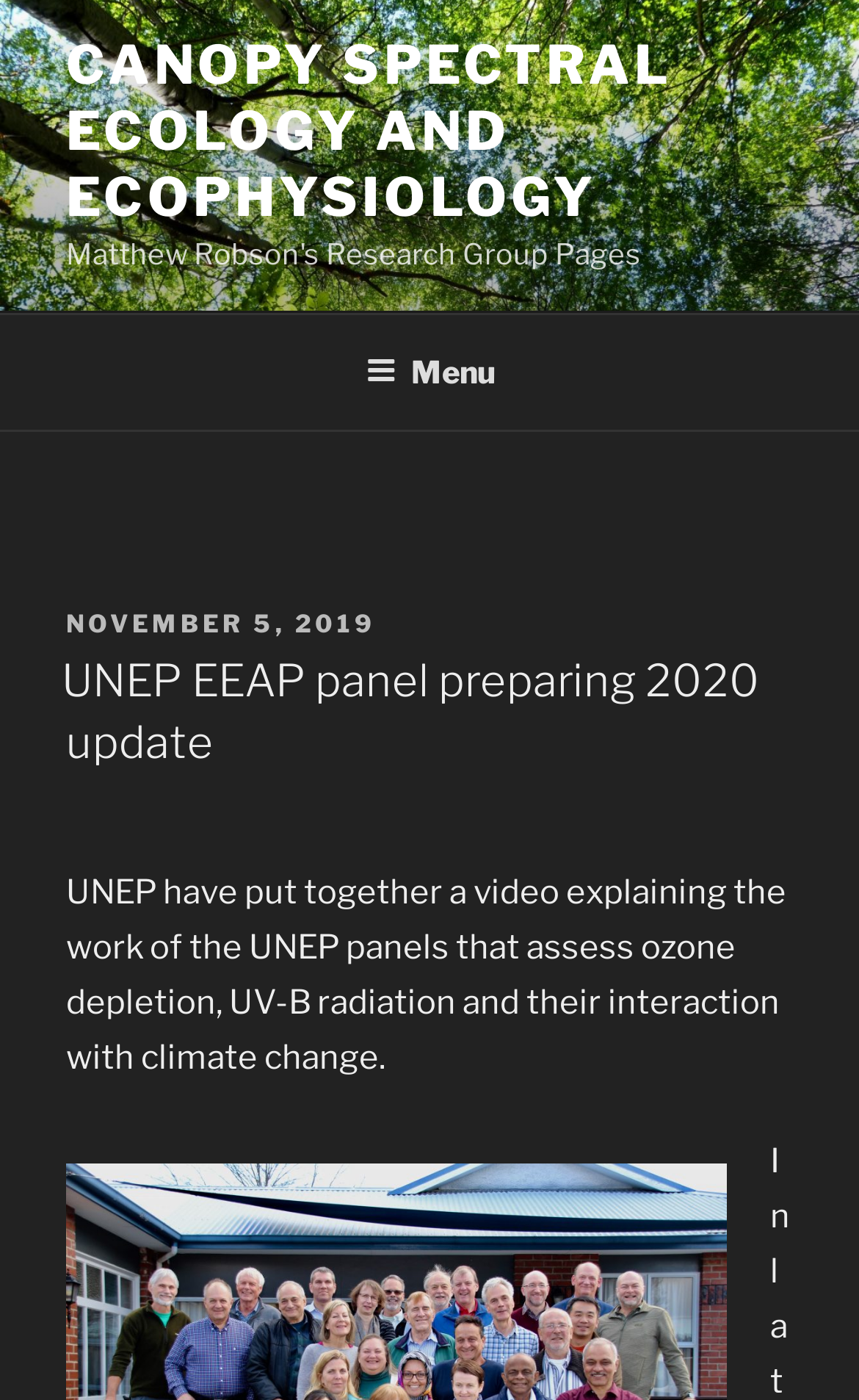Provide the bounding box coordinates for the UI element described in this sentence: "Menu". The coordinates should be four float values between 0 and 1, i.e., [left, top, right, bottom].

[0.388, 0.226, 0.612, 0.303]